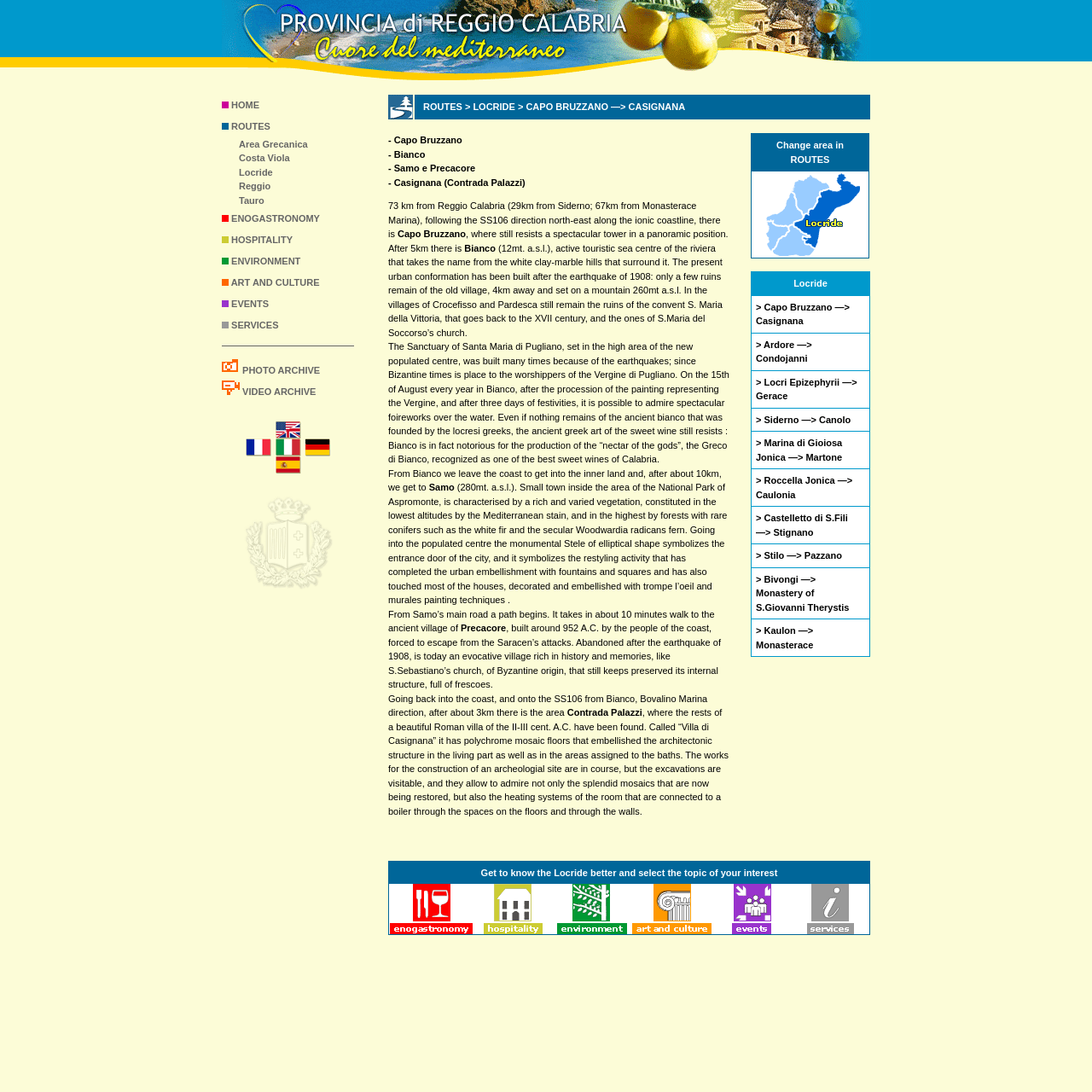Locate the bounding box of the UI element described in the following text: "Roccella Jonica ―> Caulonia".

[0.692, 0.435, 0.781, 0.457]